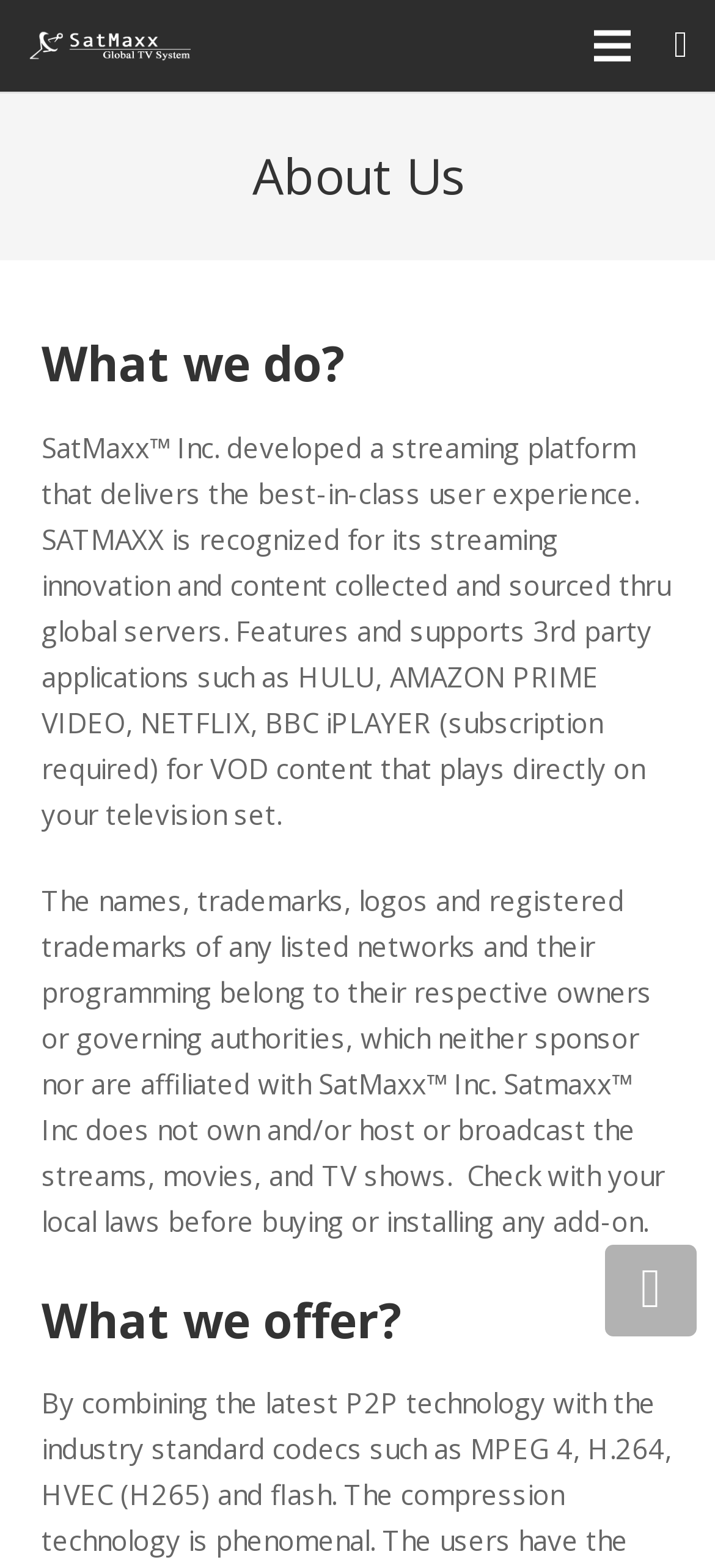Use a single word or phrase to answer the question: 
What does SatMaxx Inc. develop?

Streaming platform